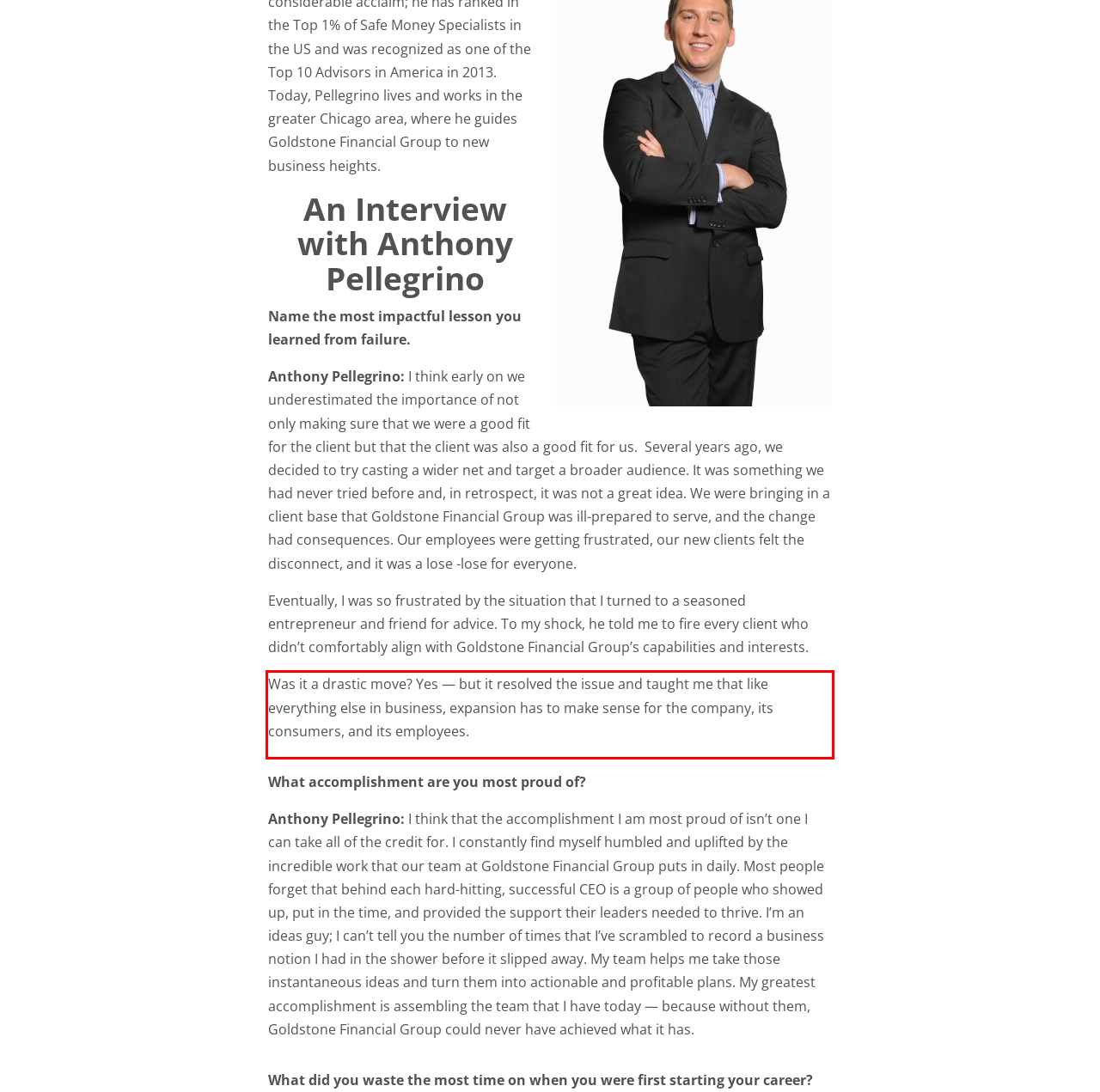Please look at the screenshot provided and find the red bounding box. Extract the text content contained within this bounding box.

Was it a drastic move? Yes — but it resolved the issue and taught me that like everything else in business, expansion has to make sense for the company, its consumers, and its employees.